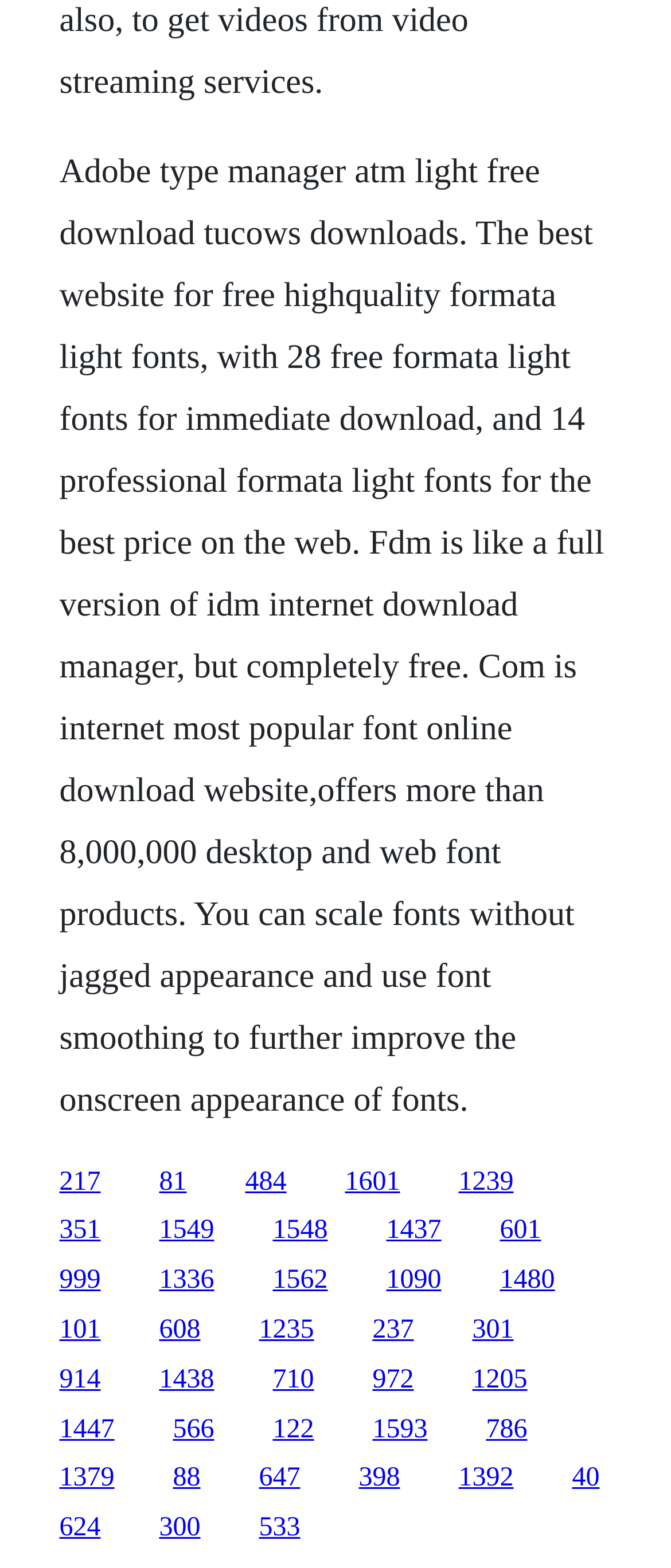What is the alternative to IDM mentioned in the description?
Use the information from the image to give a detailed answer to the question.

The StaticText element compares FDM to IDM (Internet Download Manager), implying that FDM is a free alternative to IDM.